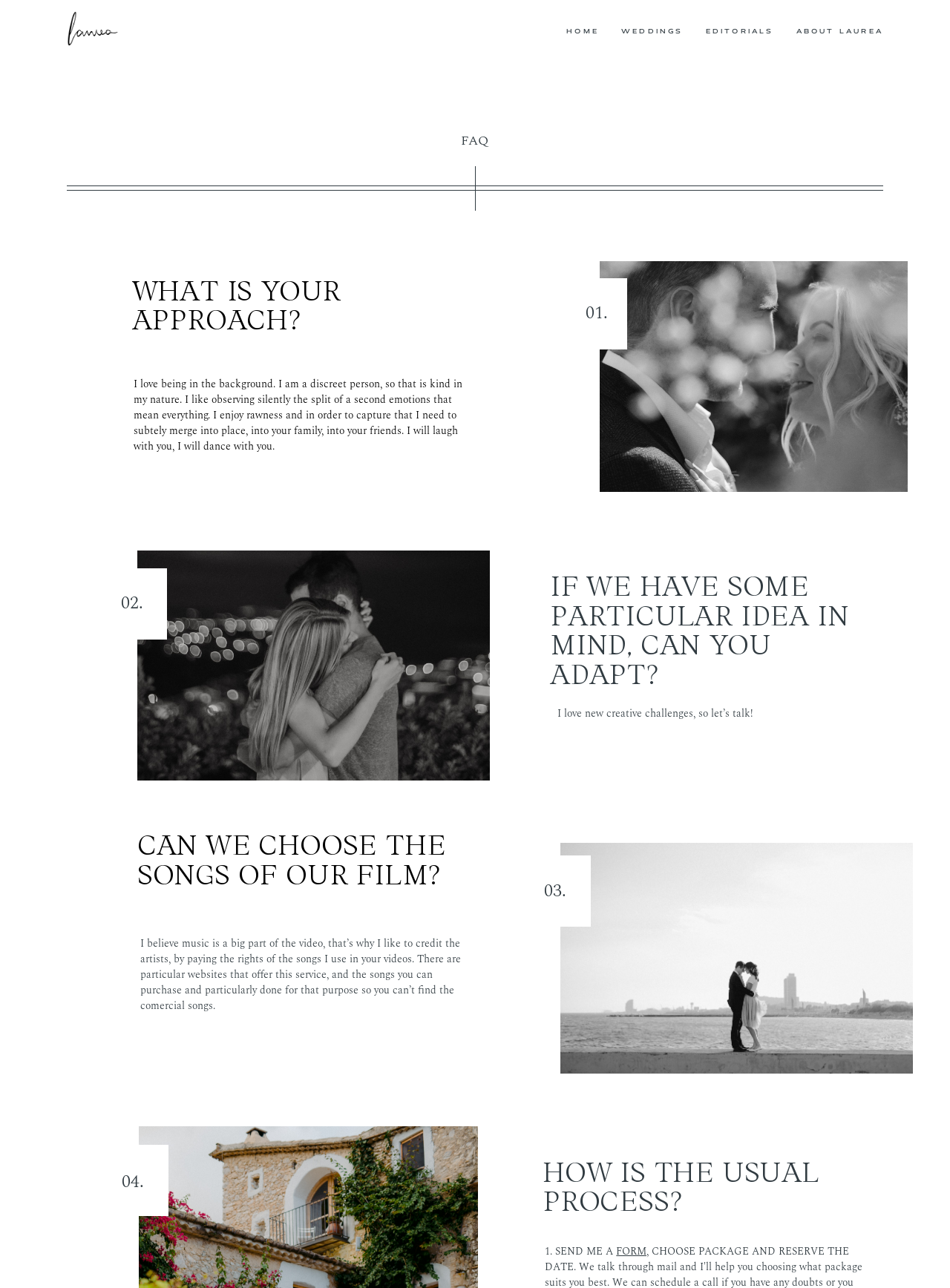Please find the bounding box coordinates for the clickable element needed to perform this instruction: "select the 'FAQ' menuitem".

[0.818, 0.064, 0.95, 0.085]